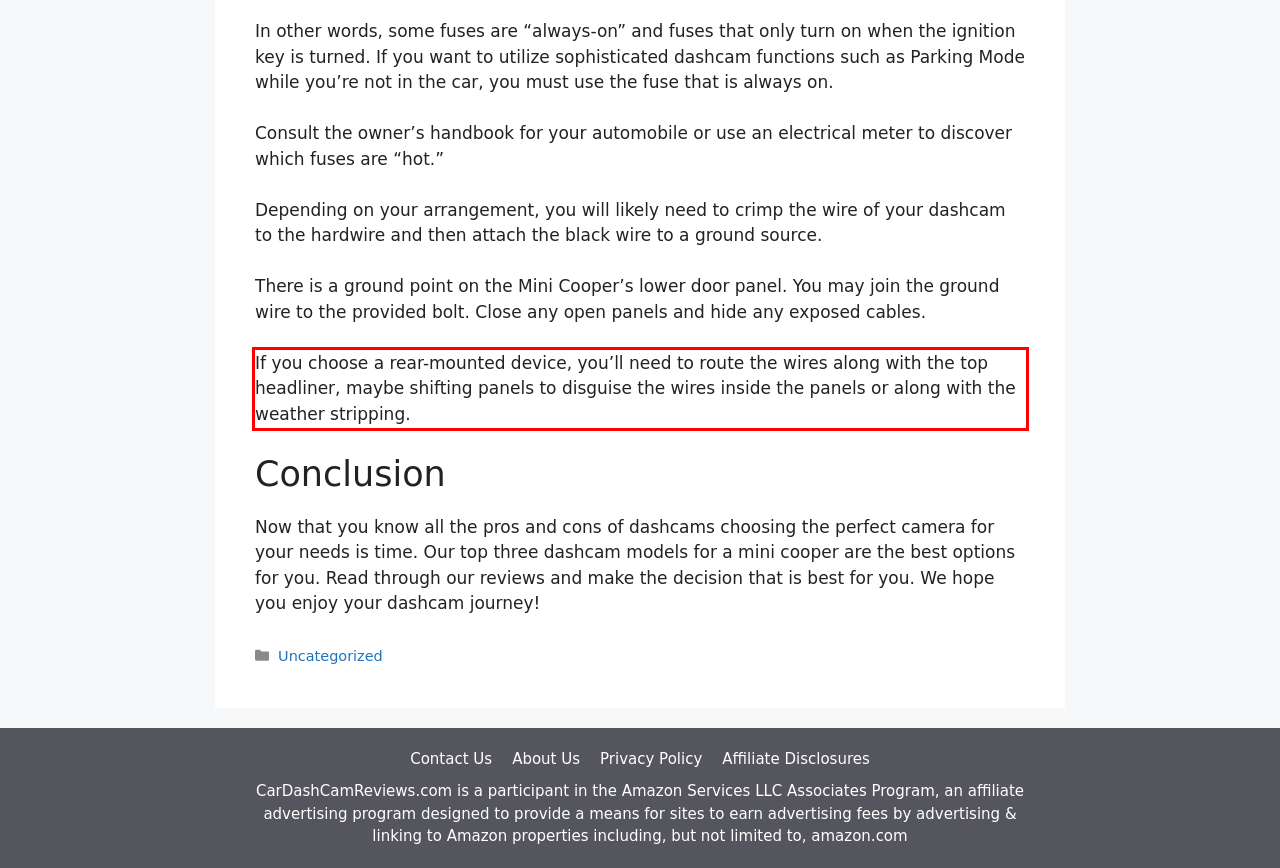Given a screenshot of a webpage containing a red rectangle bounding box, extract and provide the text content found within the red bounding box.

If you choose a rear-mounted device, you’ll need to route the wires along with the top headliner, maybe shifting panels to disguise the wires inside the panels or along with the weather stripping.